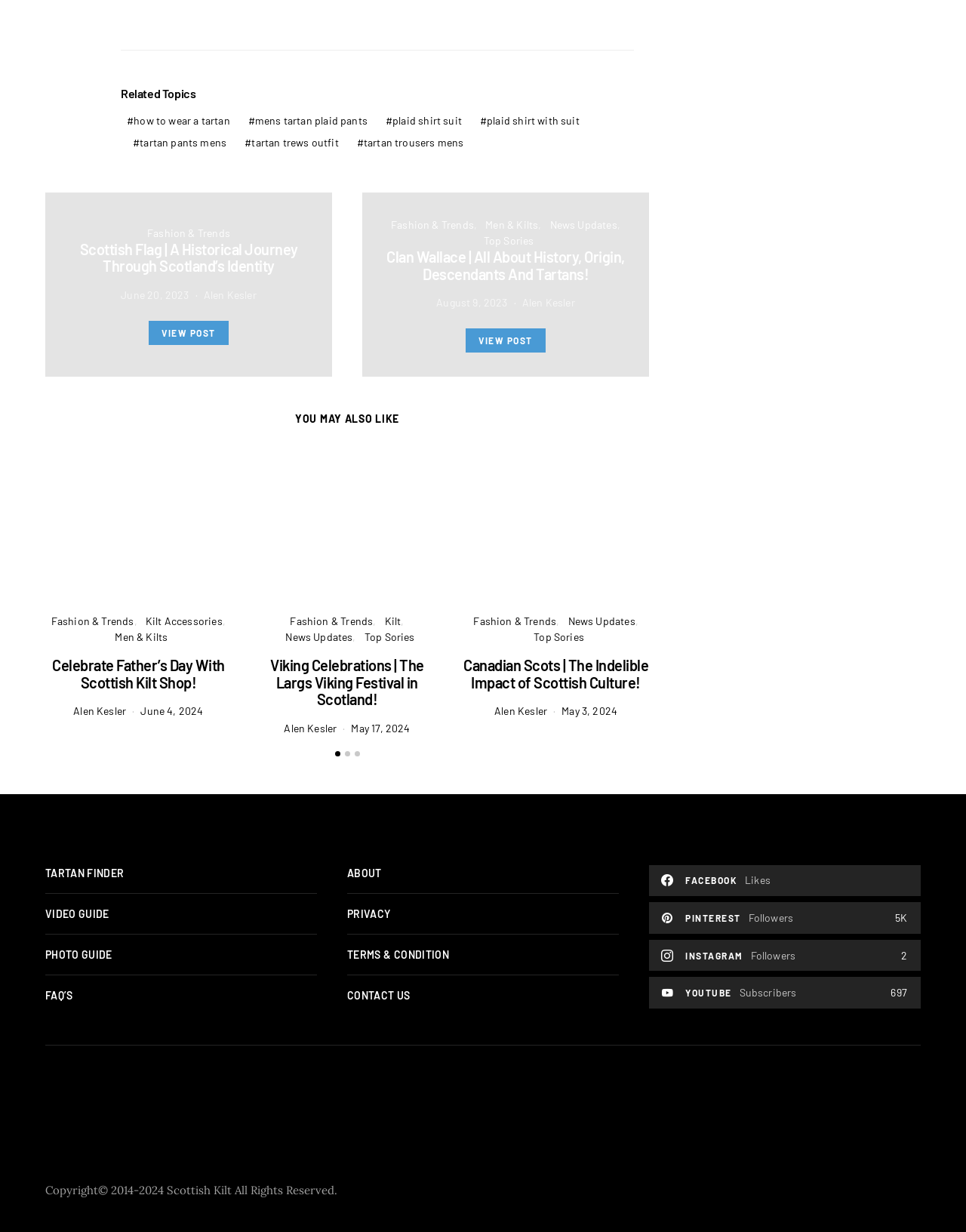Can you determine the bounding box coordinates of the area that needs to be clicked to fulfill the following instruction: "Read about Clan Wallace"?

[0.375, 0.156, 0.672, 0.306]